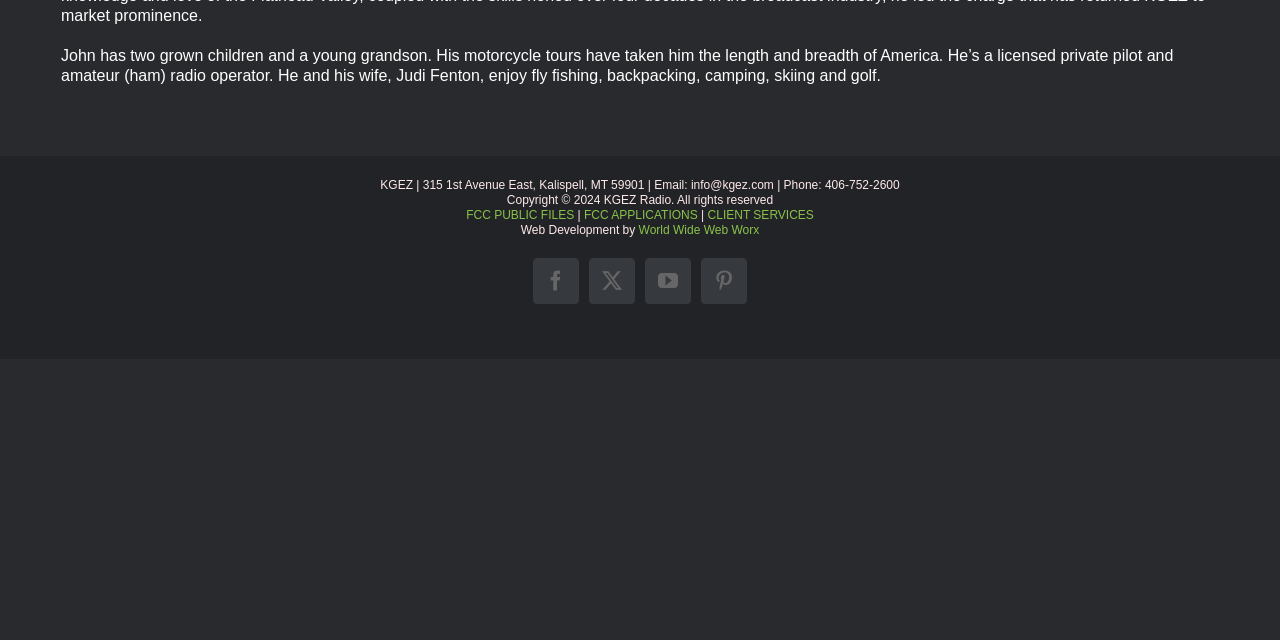Find the bounding box of the element with the following description: "World Wide Web Worx". The coordinates must be four float numbers between 0 and 1, formatted as [left, top, right, bottom].

[0.499, 0.348, 0.593, 0.37]